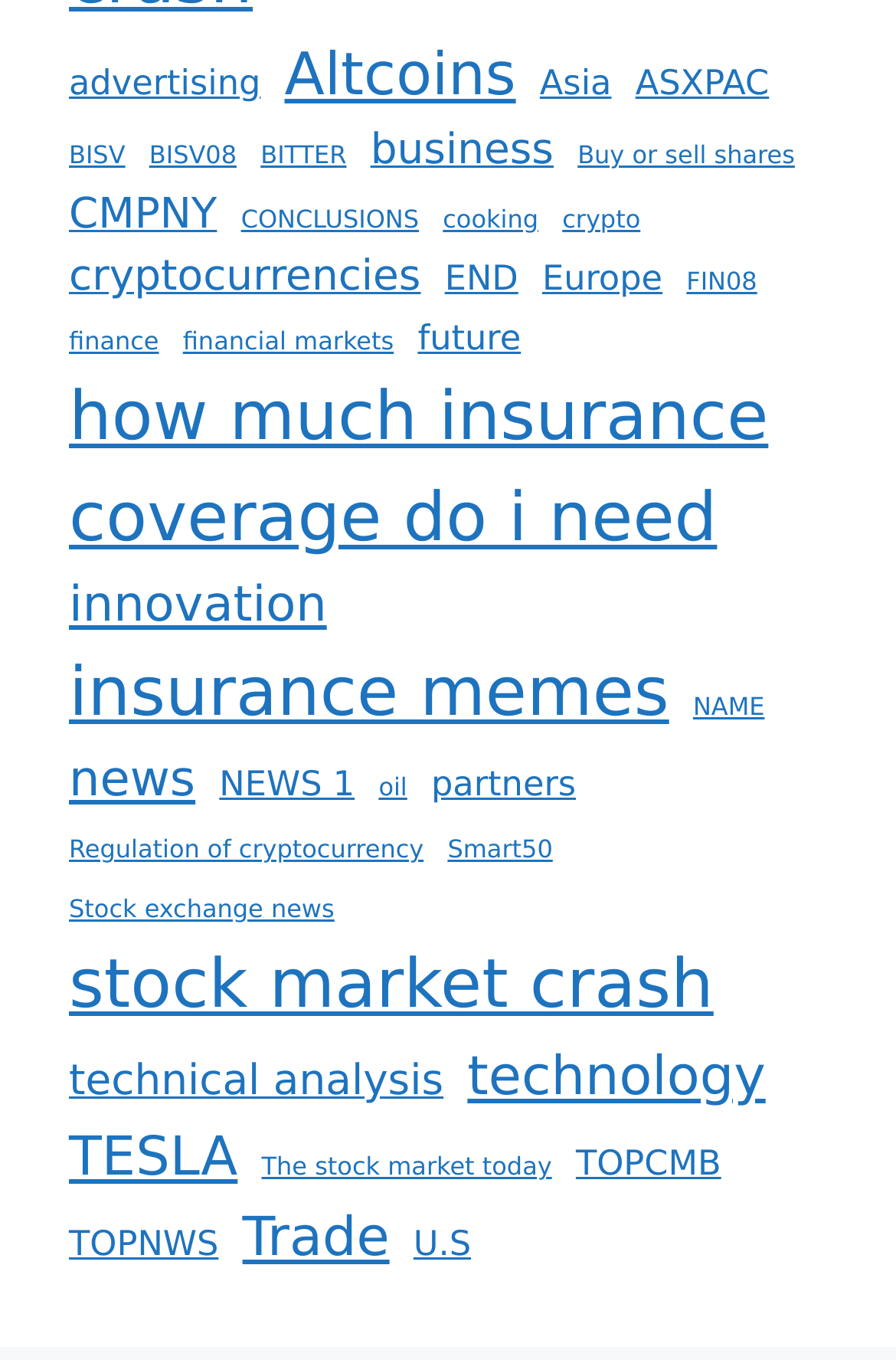Locate the bounding box of the UI element described by: "The stock market today" in the given webpage screenshot.

[0.292, 0.845, 0.616, 0.872]